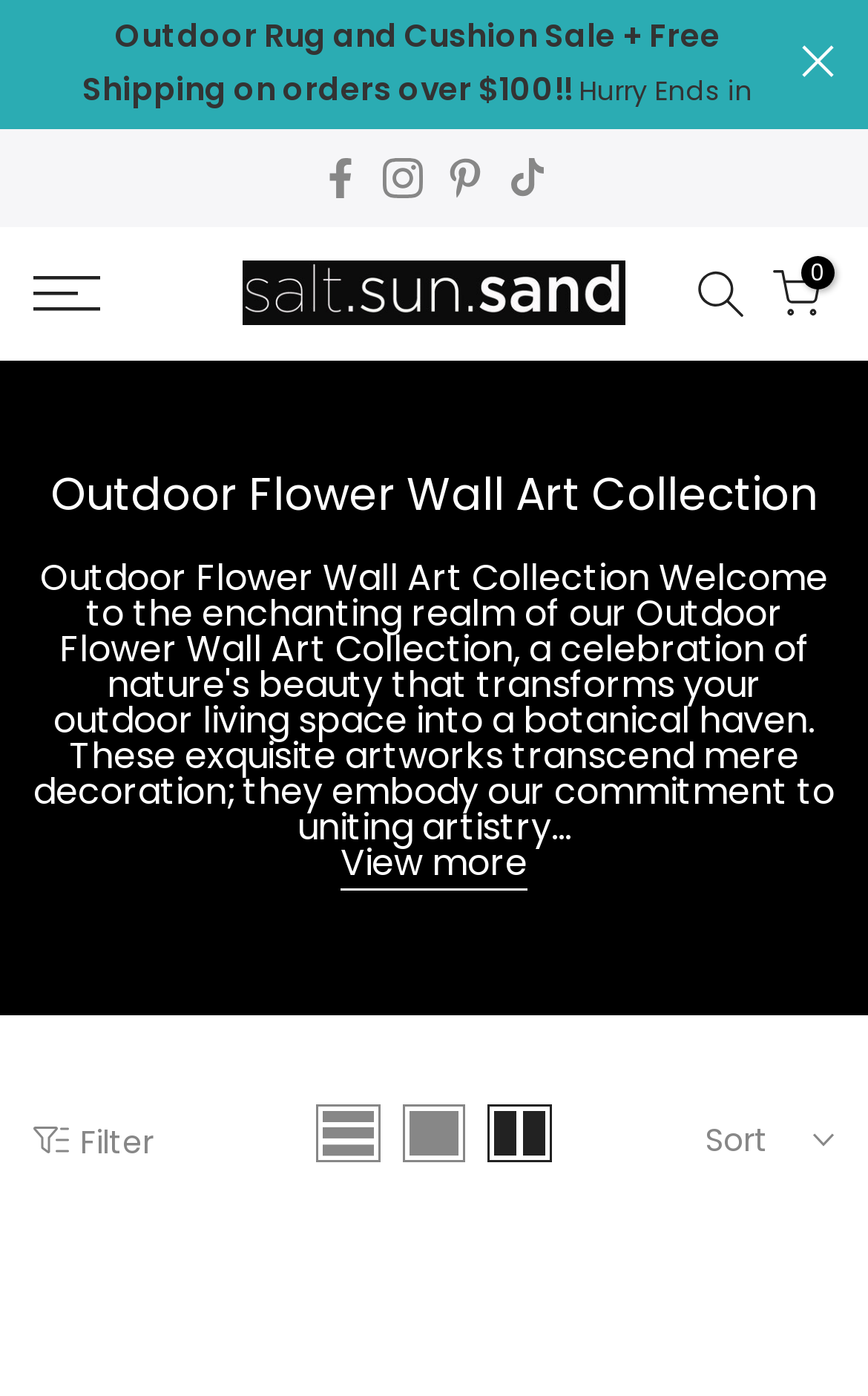What is the name of the collection?
Please use the image to provide a one-word or short phrase answer.

Outdoor Flower Wall Art Collection